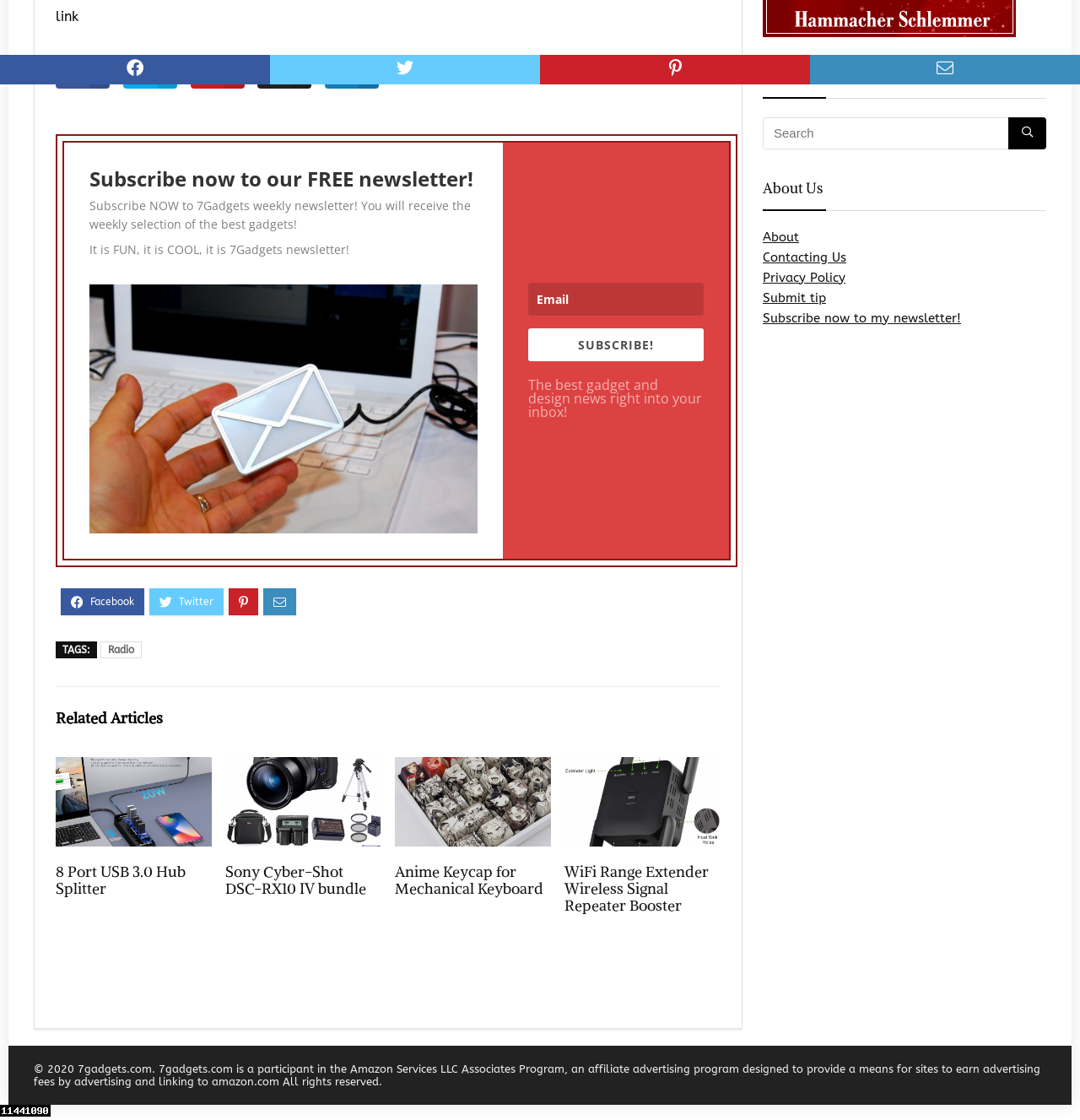Determine the coordinates of the bounding box that should be clicked to complete the instruction: "View the 8 Port USB 3.0 Hub Splitter article". The coordinates should be represented by four float numbers between 0 and 1: [left, top, right, bottom].

[0.052, 0.679, 0.196, 0.693]